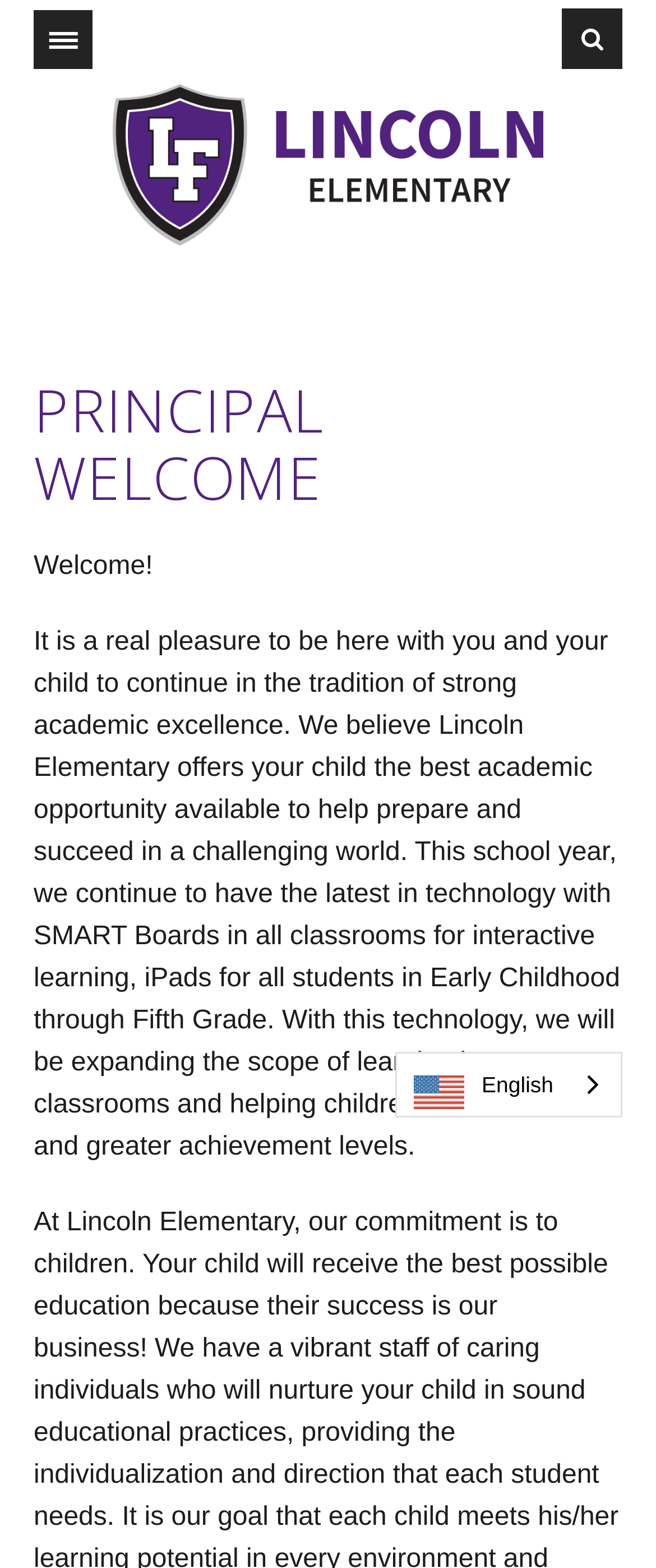Offer a detailed explanation of the webpage layout and contents.

The webpage is the Principal Welcome page of Lincoln Elementary. At the top left corner, there is an "Open Menu" button. To the right of the button, there is an article section that spans most of the width of the page, containing a link to "Lincoln Elementary" with an accompanying image. 

Below the article section, there is a prominent heading "PRINCIPAL WELCOME" that stretches across the page. Underneath the heading, there is a brief "Welcome!" message, followed by a longer paragraph of text that outlines the school's academic excellence, technology, and goals for student achievement.

At the top right corner, there is an "Open Search" button. Near the bottom right corner, there is a section indicating the selected language, "English", which is a combobox that can be expanded to show a list of languages.